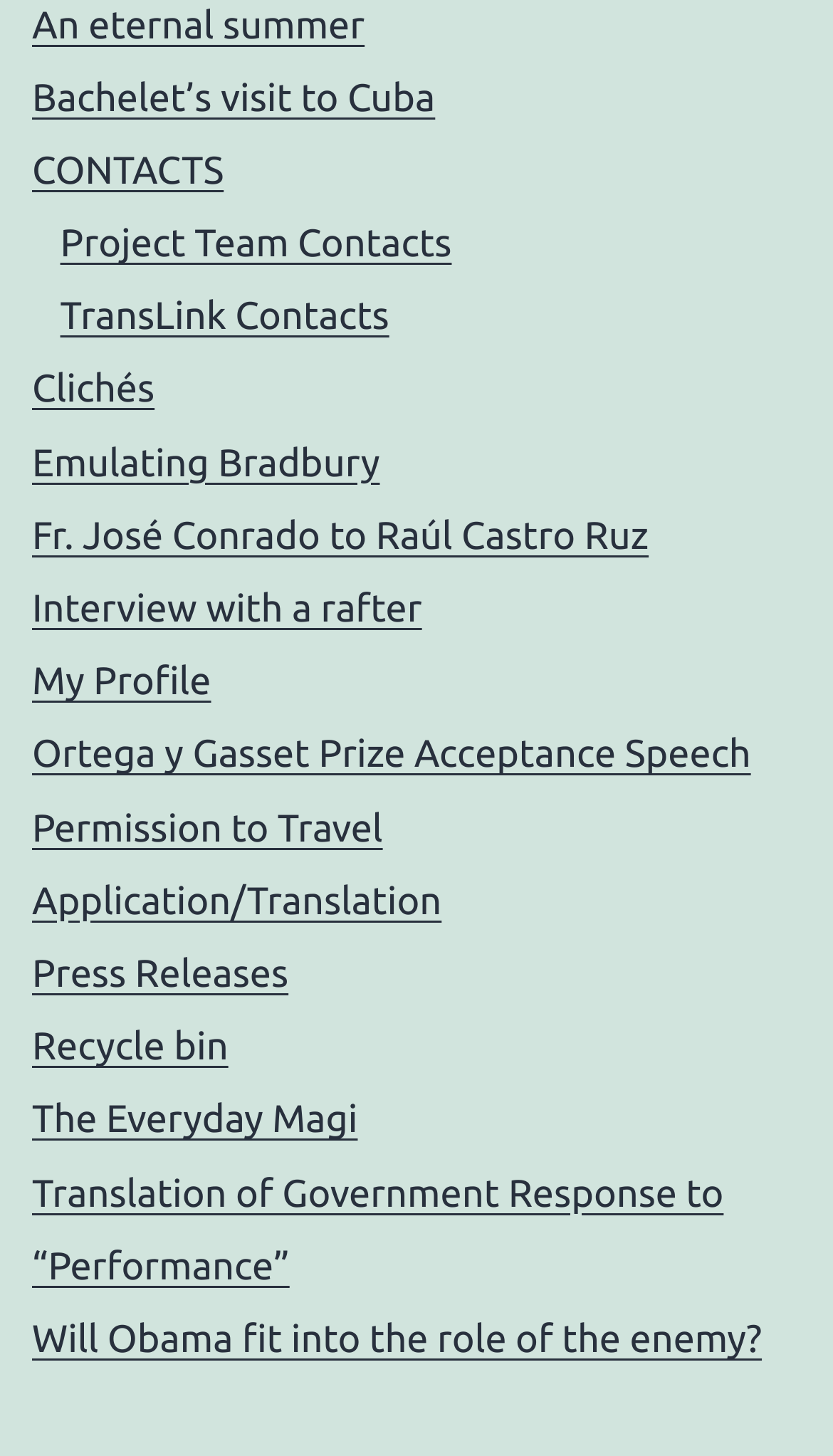Specify the bounding box coordinates of the area to click in order to execute this command: 'check CONTACTS'. The coordinates should consist of four float numbers ranging from 0 to 1, and should be formatted as [left, top, right, bottom].

[0.038, 0.103, 0.269, 0.132]